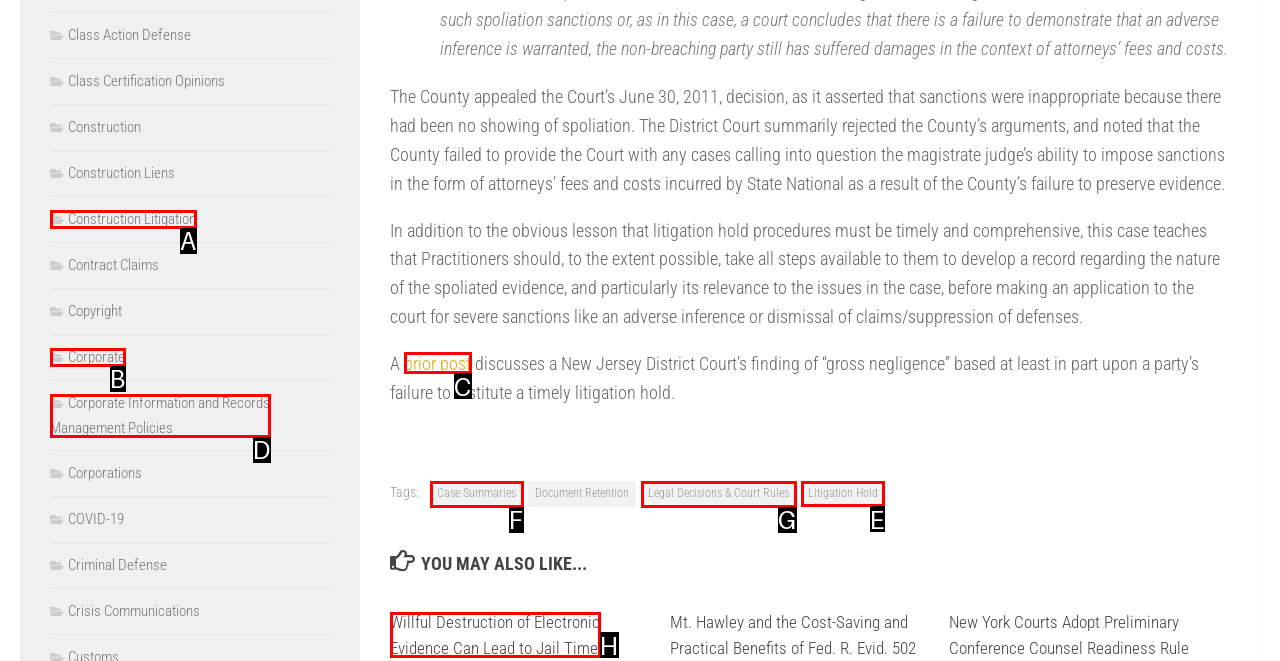Which HTML element should be clicked to complete the following task: Explore Litigation Hold?
Answer with the letter corresponding to the correct choice.

E